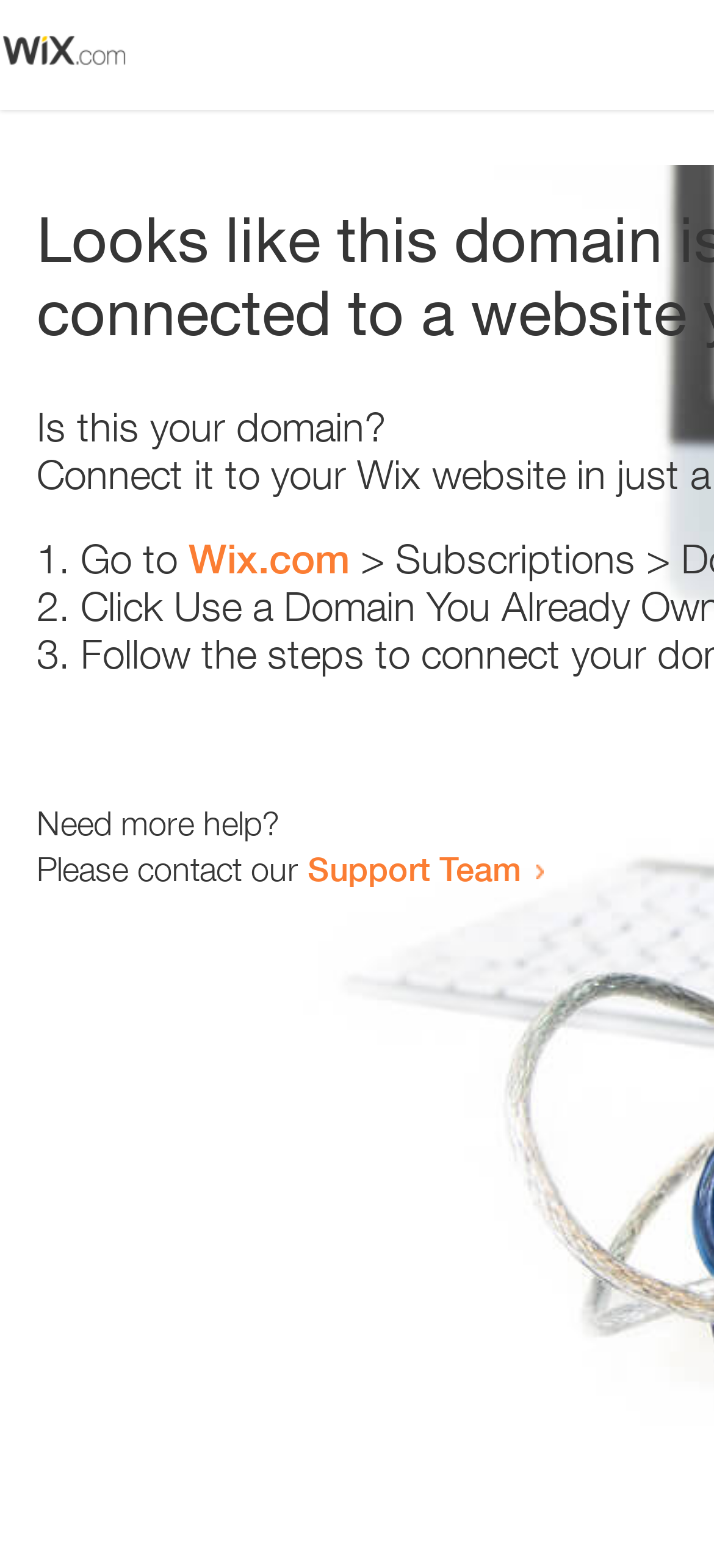Please determine the bounding box of the UI element that matches this description: Wix.com. The coordinates should be given as (top-left x, top-left y, bottom-right x, bottom-right y), with all values between 0 and 1.

[0.264, 0.341, 0.49, 0.371]